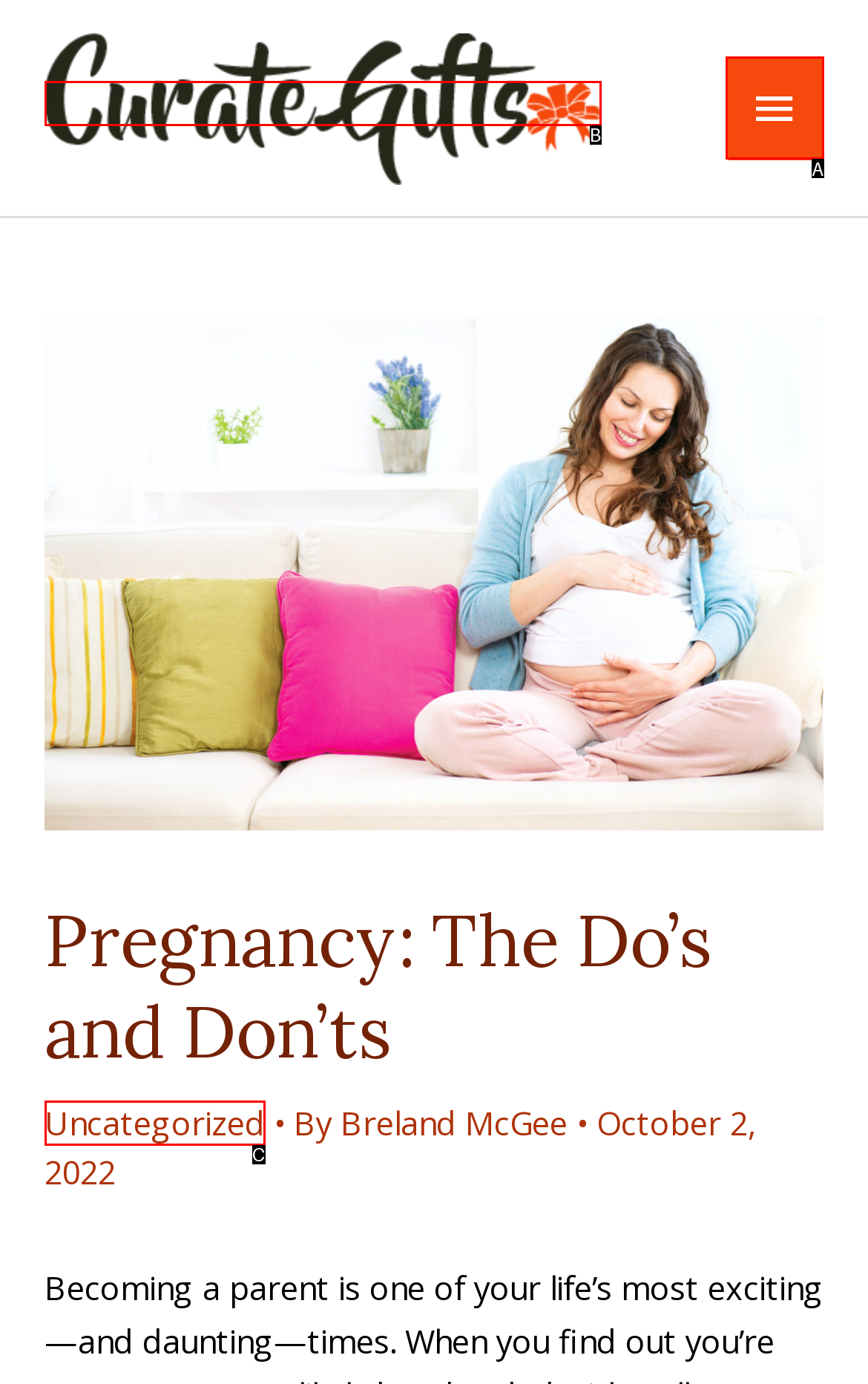Given the description: Uncategorized, identify the matching option. Answer with the corresponding letter.

C